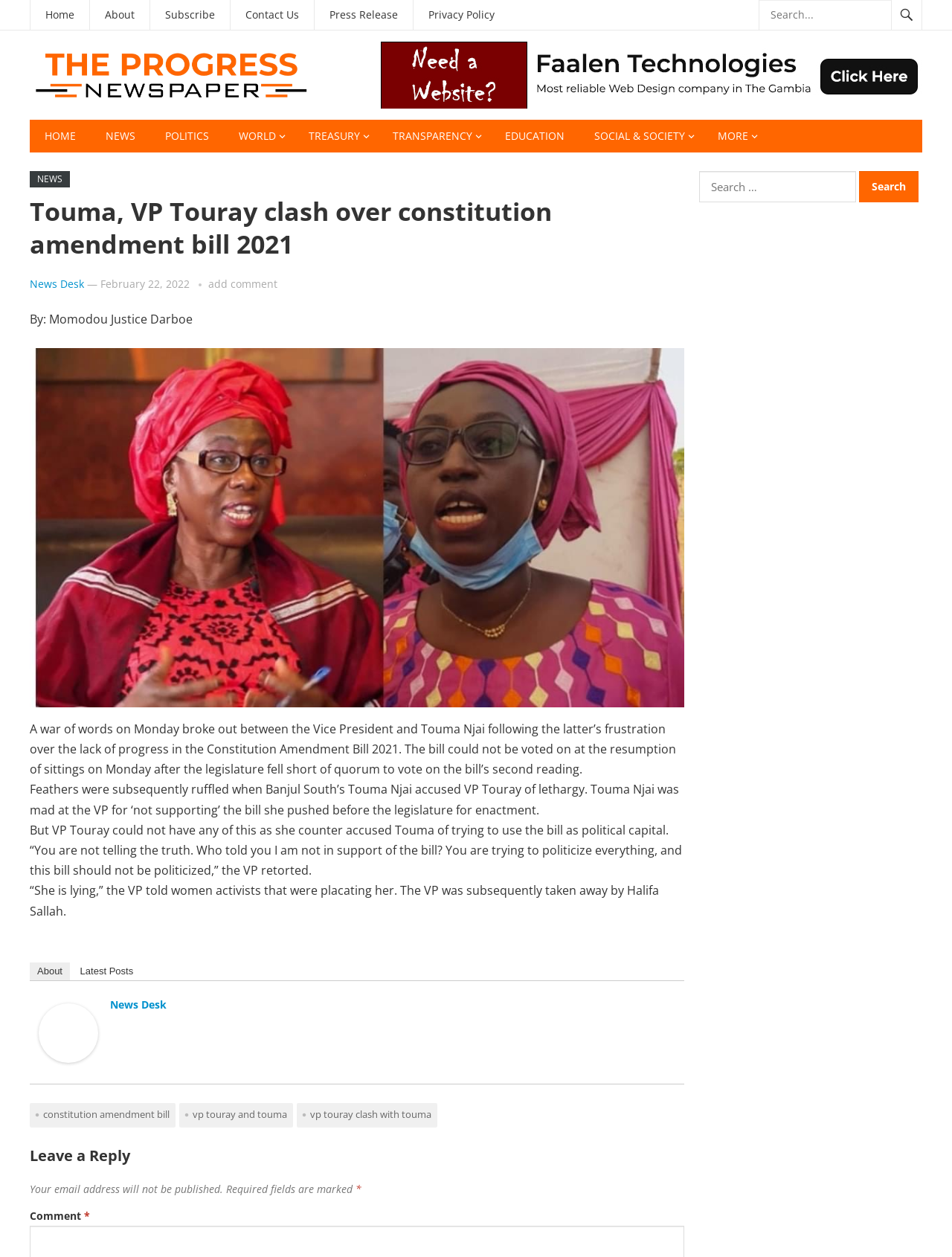Identify the bounding box coordinates of the region that should be clicked to execute the following instruction: "Search for specific news".

[0.734, 0.136, 0.899, 0.161]